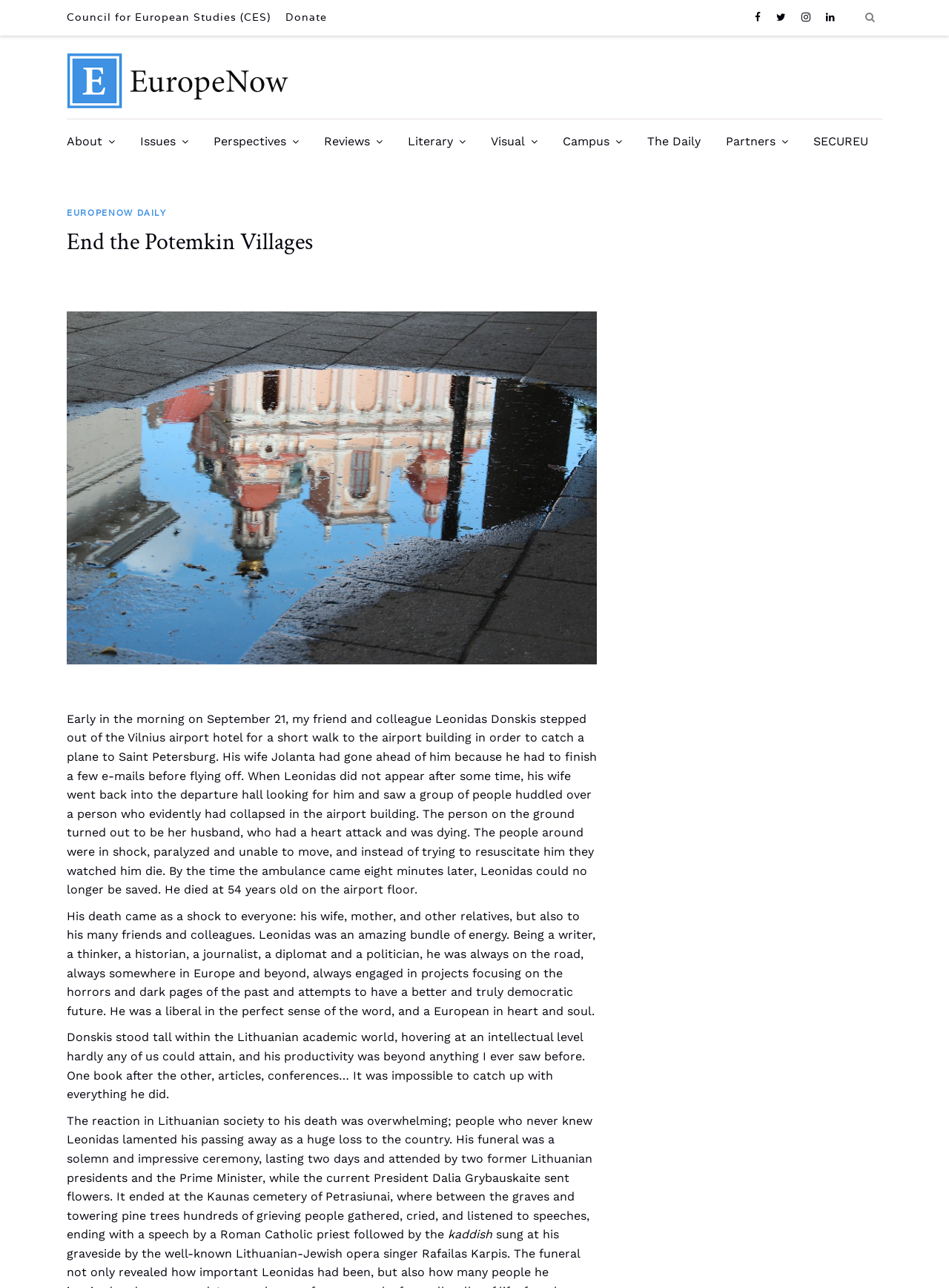From the details in the image, provide a thorough response to the question: How many links are there in the top navigation bar?

I counted the number of link elements in the top navigation bar by looking at the elements with y-coordinates between 0.101 and 0.119. I found 11 link elements with texts 'About', 'Issues', 'Perspectives', 'Reviews', 'Literary', 'Visual', 'Campus', 'The Daily', 'Partners', 'SECUREU', and 'EUROPENOW DAILY'.